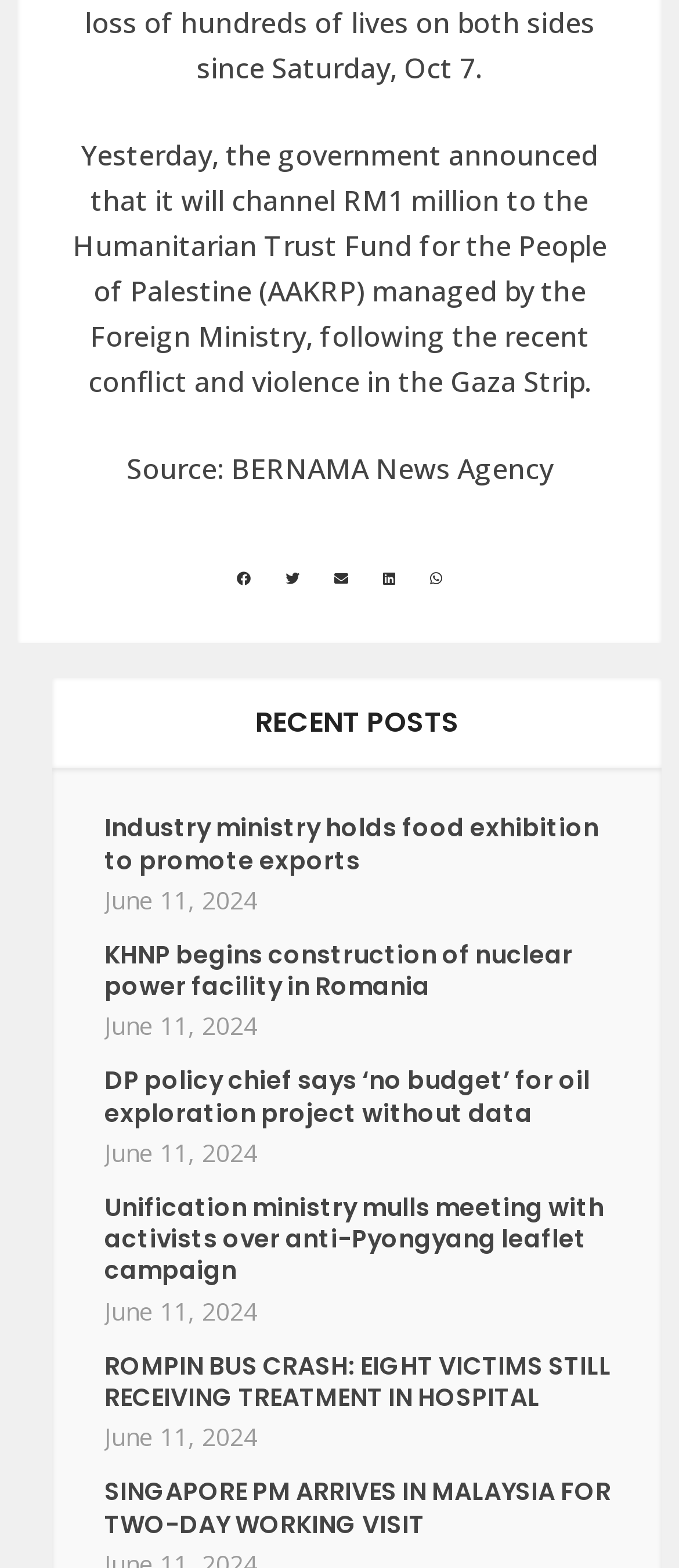Please indicate the bounding box coordinates of the element's region to be clicked to achieve the instruction: "View 'ROMPIN BUS CRASH: EIGHT VICTIMS STILL RECEIVING TREATMENT IN HOSPITAL'". Provide the coordinates as four float numbers between 0 and 1, i.e., [left, top, right, bottom].

[0.154, 0.86, 0.9, 0.902]